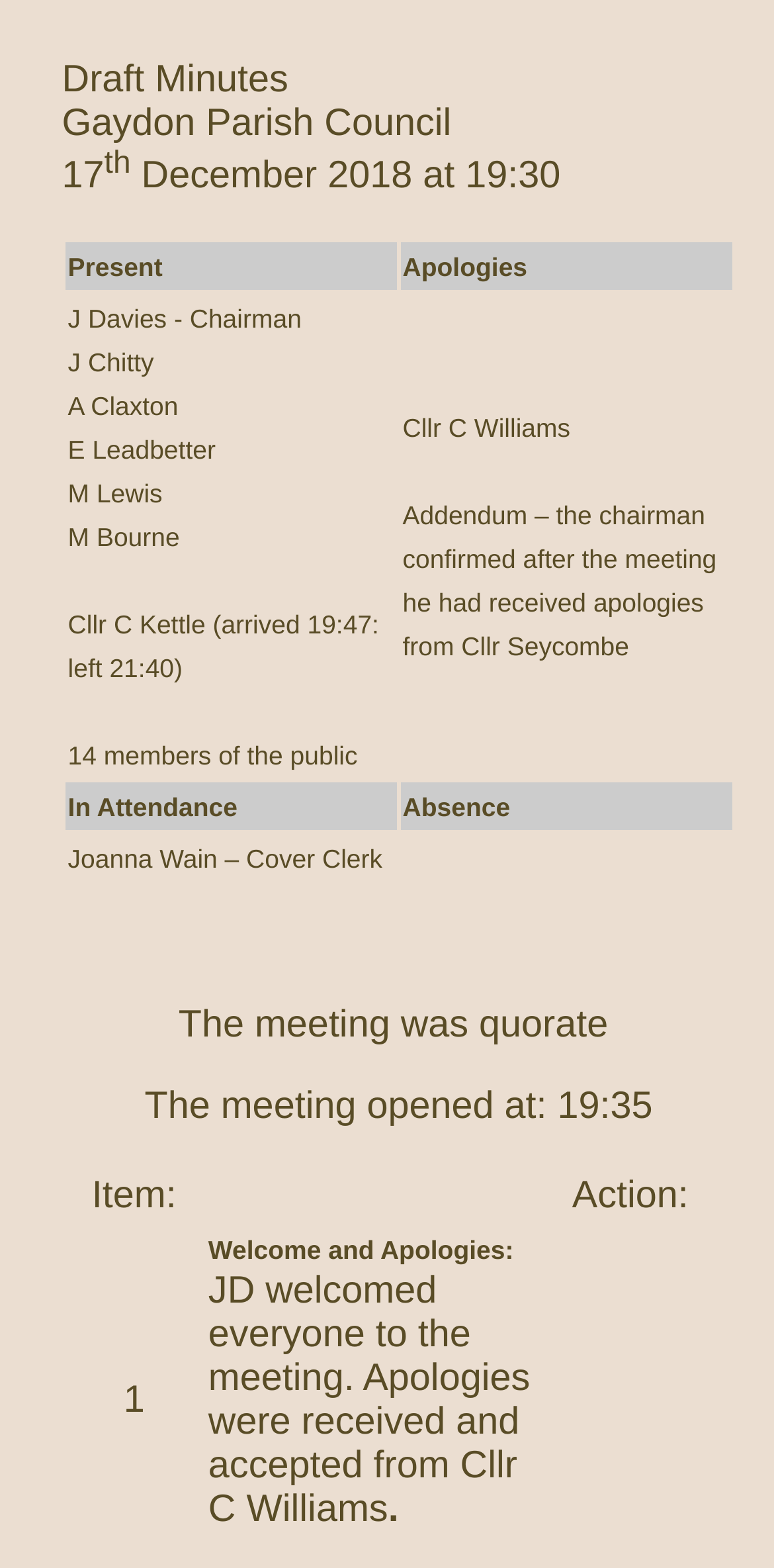What is the date of the meeting?
Answer with a single word or phrase, using the screenshot for reference.

17th December 2018